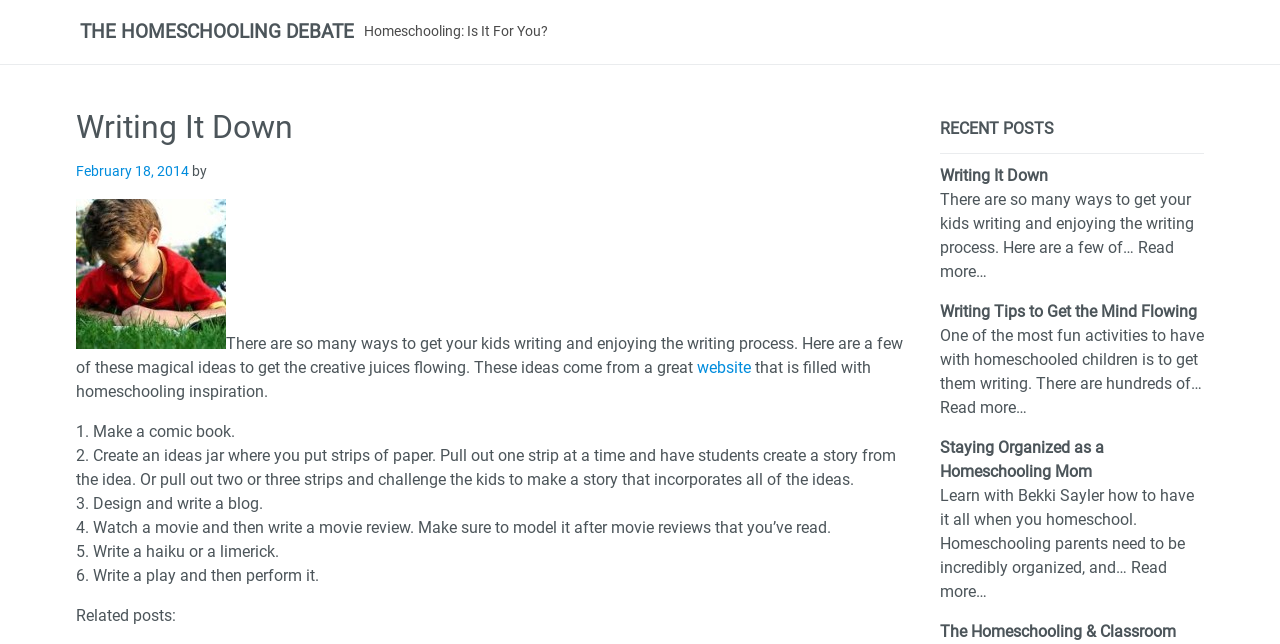Produce a meticulous description of the webpage.

The webpage is about homeschooling, specifically focusing on writing and creative activities for kids. At the top, there is a prominent link titled "THE HOMESCHOOLING DEBATE" and a heading "Homeschooling: Is It For You?".

Below this, there is a section with a heading "Writing It Down" that appears to be a blog post. The post discusses various ways to encourage kids to write and enjoy the writing process. It lists six creative ideas, including making a comic book, creating an ideas jar, designing and writing a blog, watching a movie and writing a review, writing a haiku or limerick, and writing a play and performing it.

To the right of this section, there is a column titled "RECENT POSTS" that lists three recent blog posts with links to read more. The posts are titled "Writing It Down", "Writing Tips to Get the Mind Flowing", and "Staying Organized as a Homeschooling Mom". Each post has a brief summary and a "Read more…" link.

There is also an image of a logo or icon with the text "writ" above the blog post section. Additionally, there is a link to "Skip to content" at the top left of the page.